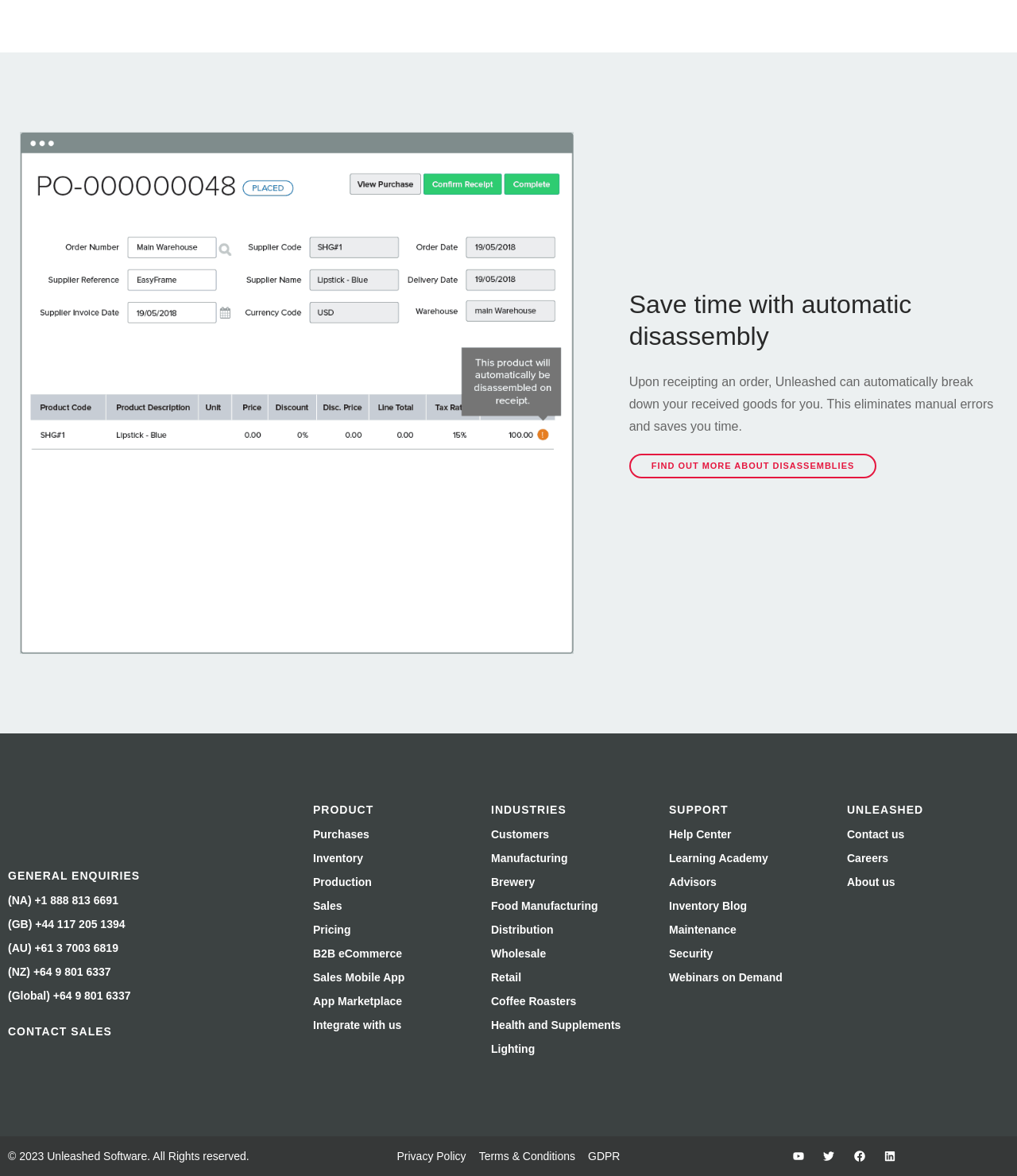Provide a brief response to the question below using one word or phrase:
What is the purpose of Unleashed?

Automatic disassembly